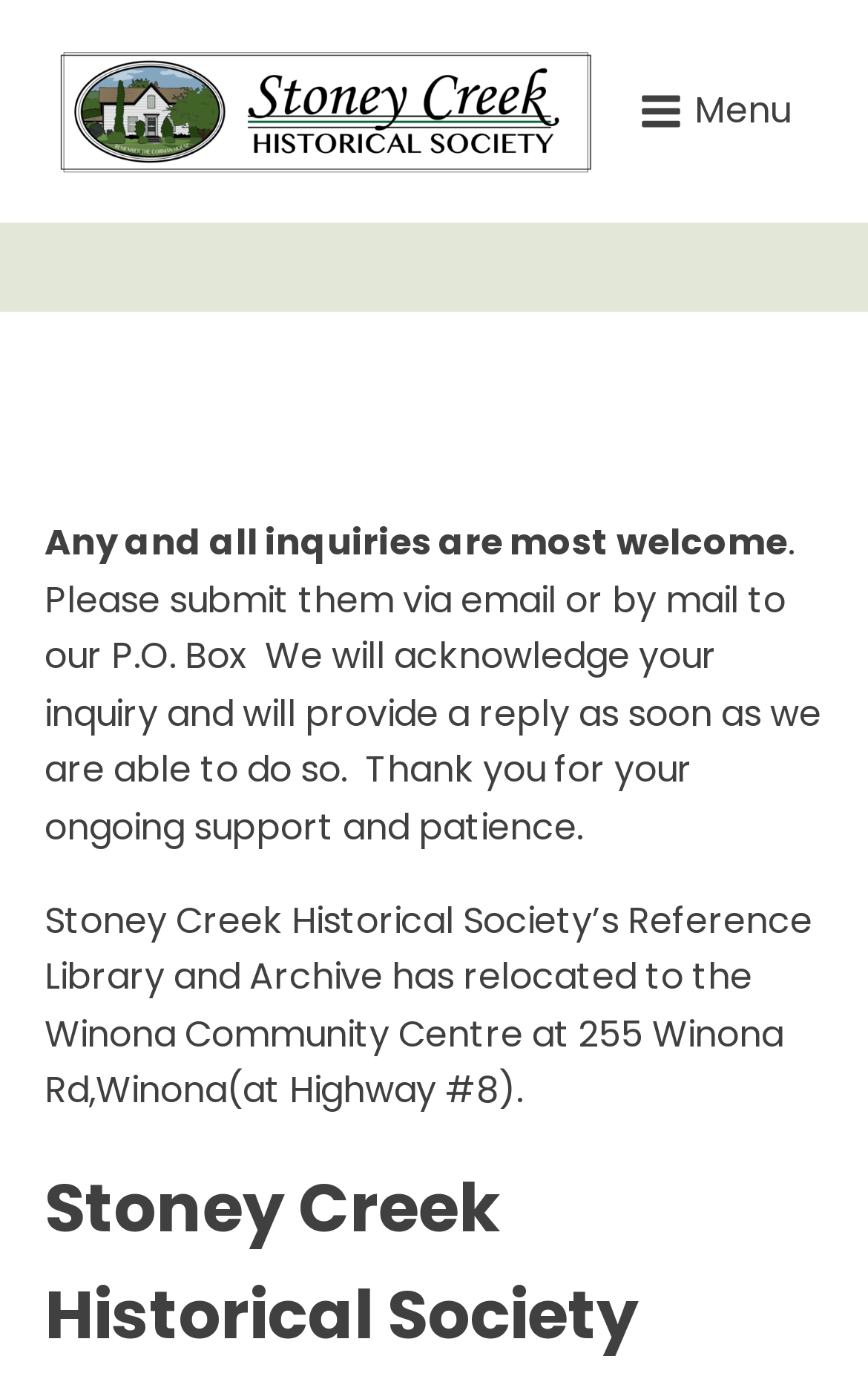Where is the Stoney Creek Historical Society’s Reference Library and Archive located?
Please answer the question as detailed as possible based on the image.

The text states that the Reference Library and Archive has relocated to the Winona Community Centre at 255 Winona Rd, Winona (at Highway #8), hence the location is the Winona Community Centre.